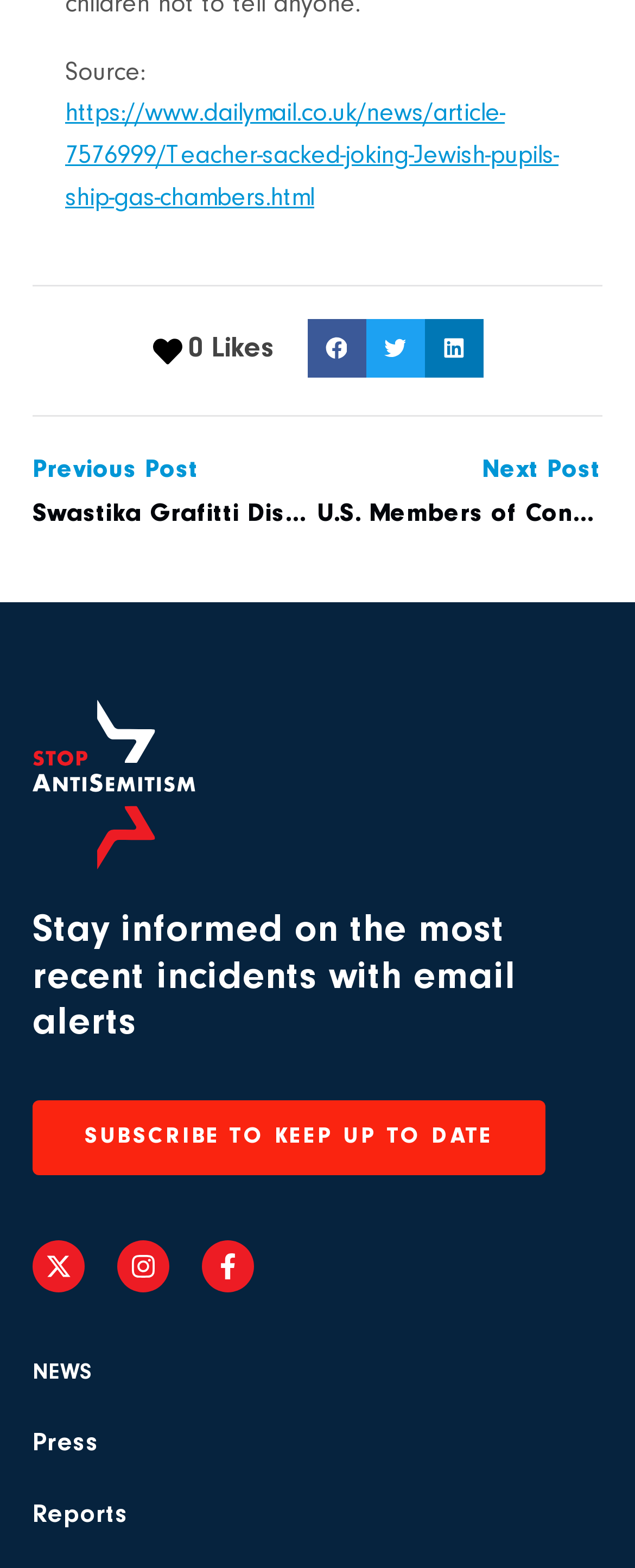Provide a single word or phrase to answer the given question: 
How many social media platforms are available to share?

3